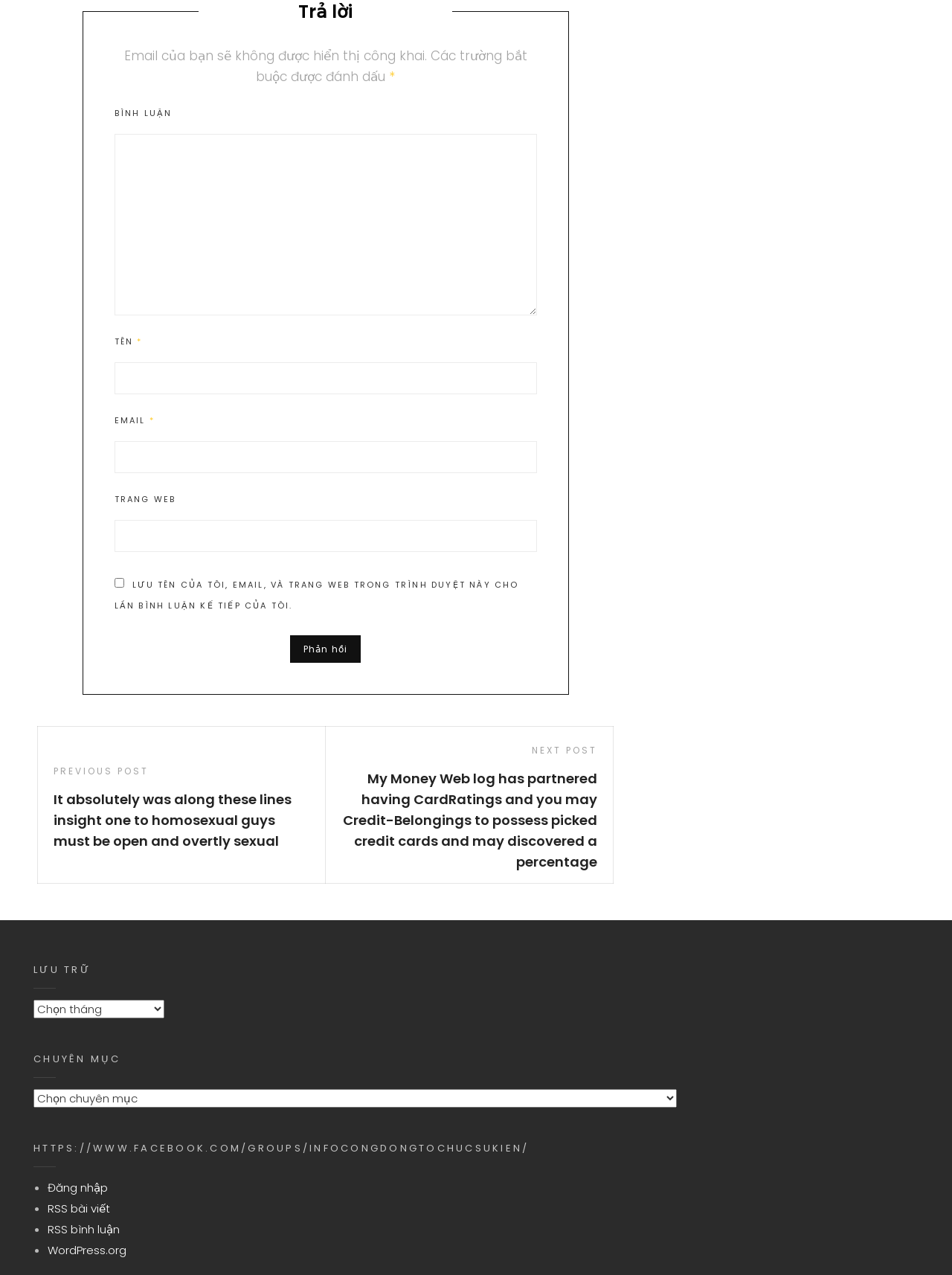How many comboboxes are there in the webpage?
Refer to the image and provide a one-word or short phrase answer.

2